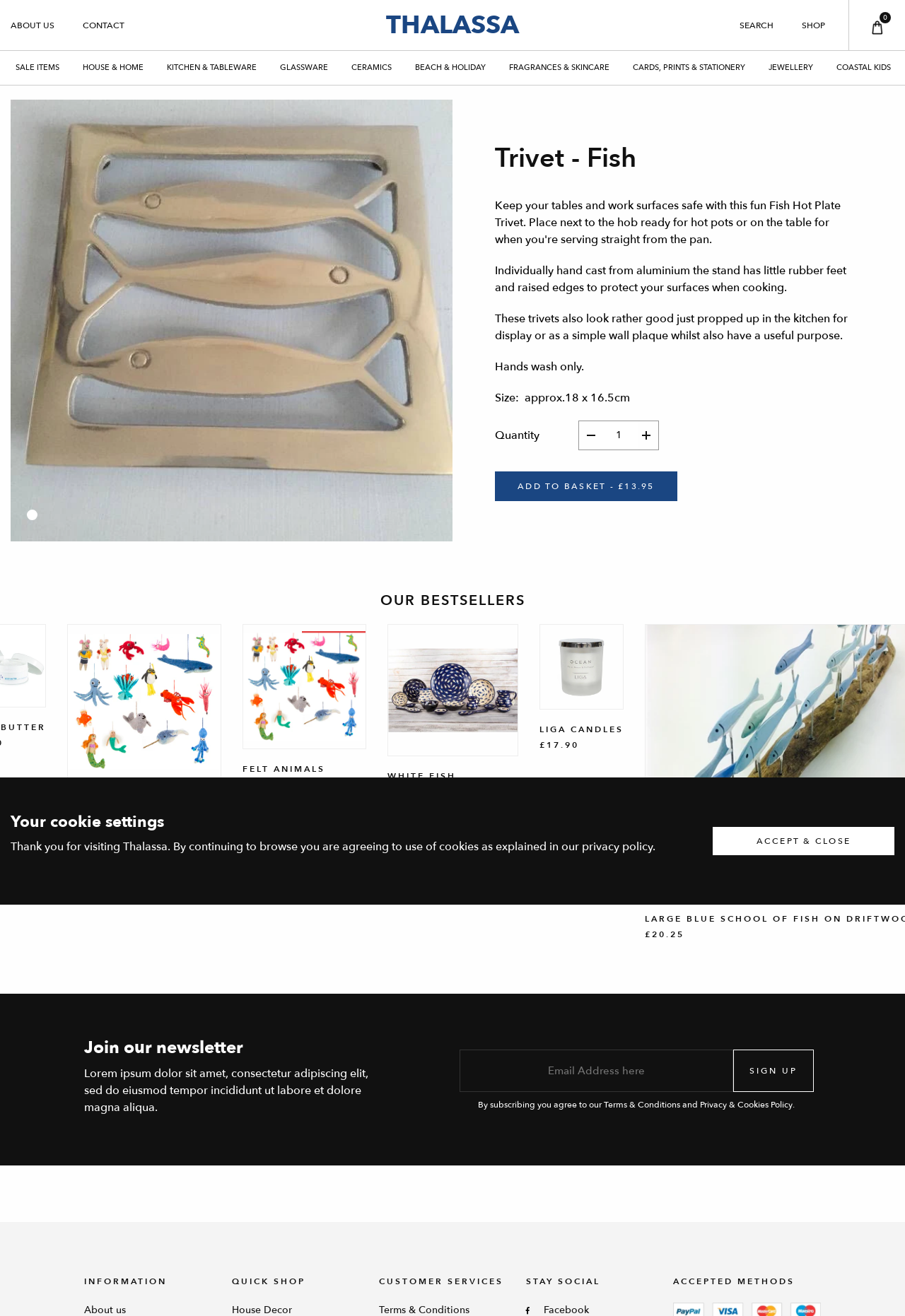From the given element description: "Add to basket - £13.95", find the bounding box for the UI element. Provide the coordinates as four float numbers between 0 and 1, in the order [left, top, right, bottom].

[0.547, 0.358, 0.748, 0.381]